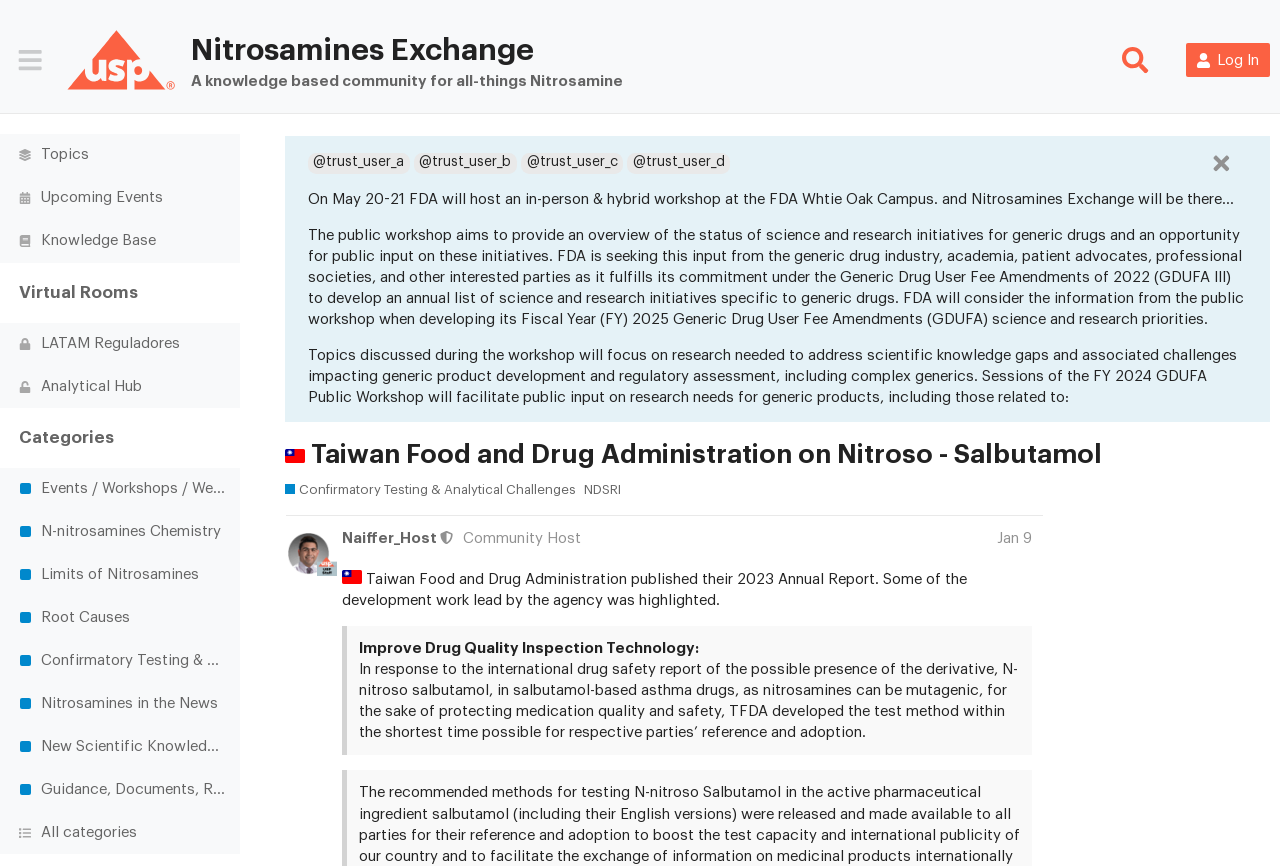Find the bounding box coordinates for the area that should be clicked to accomplish the instruction: "Click on the 'Nitrosamines Exchange' link".

[0.051, 0.034, 0.137, 0.105]